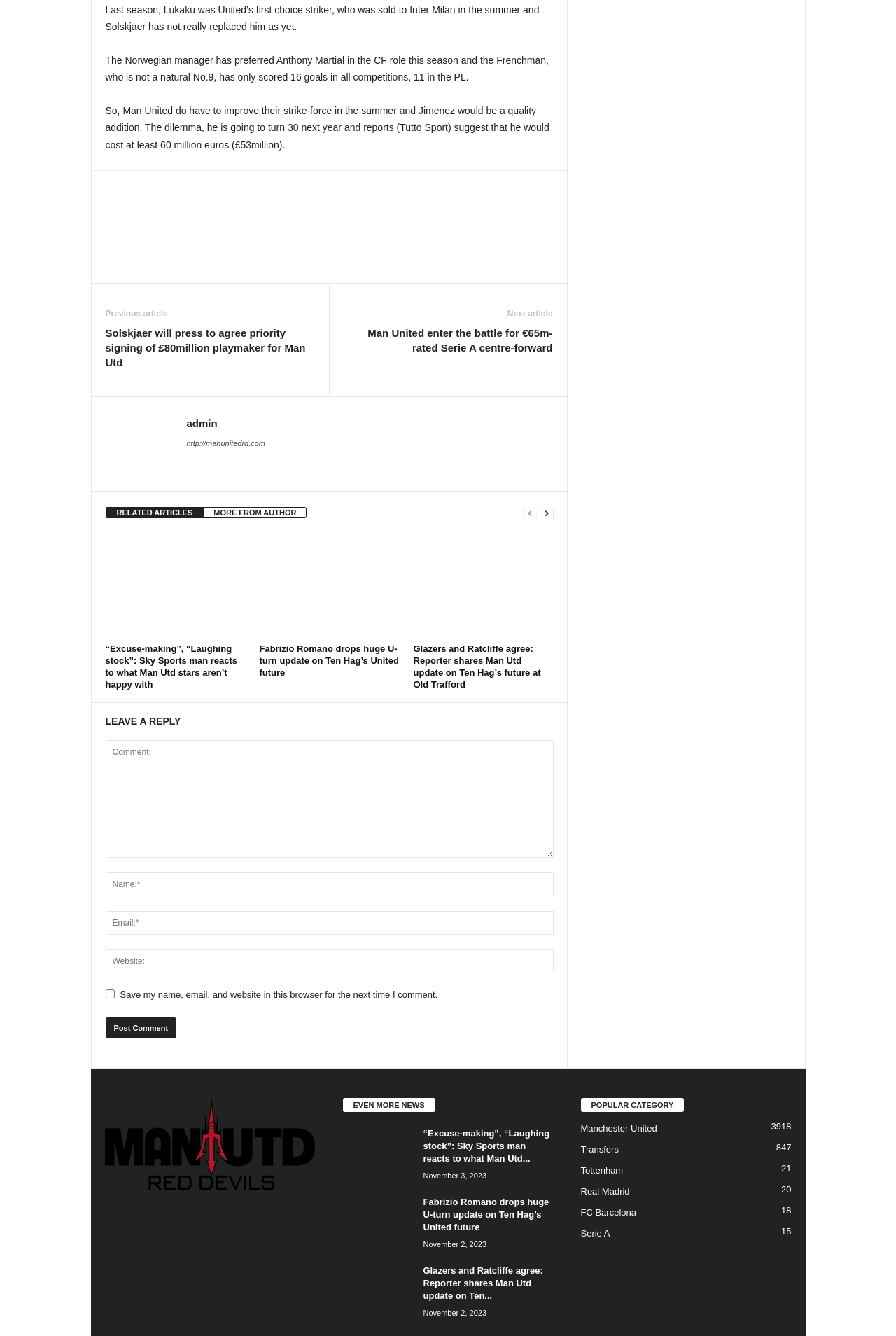How many goals has Anthony Martial scored this season?
Based on the image, provide your answer in one word or phrase.

16